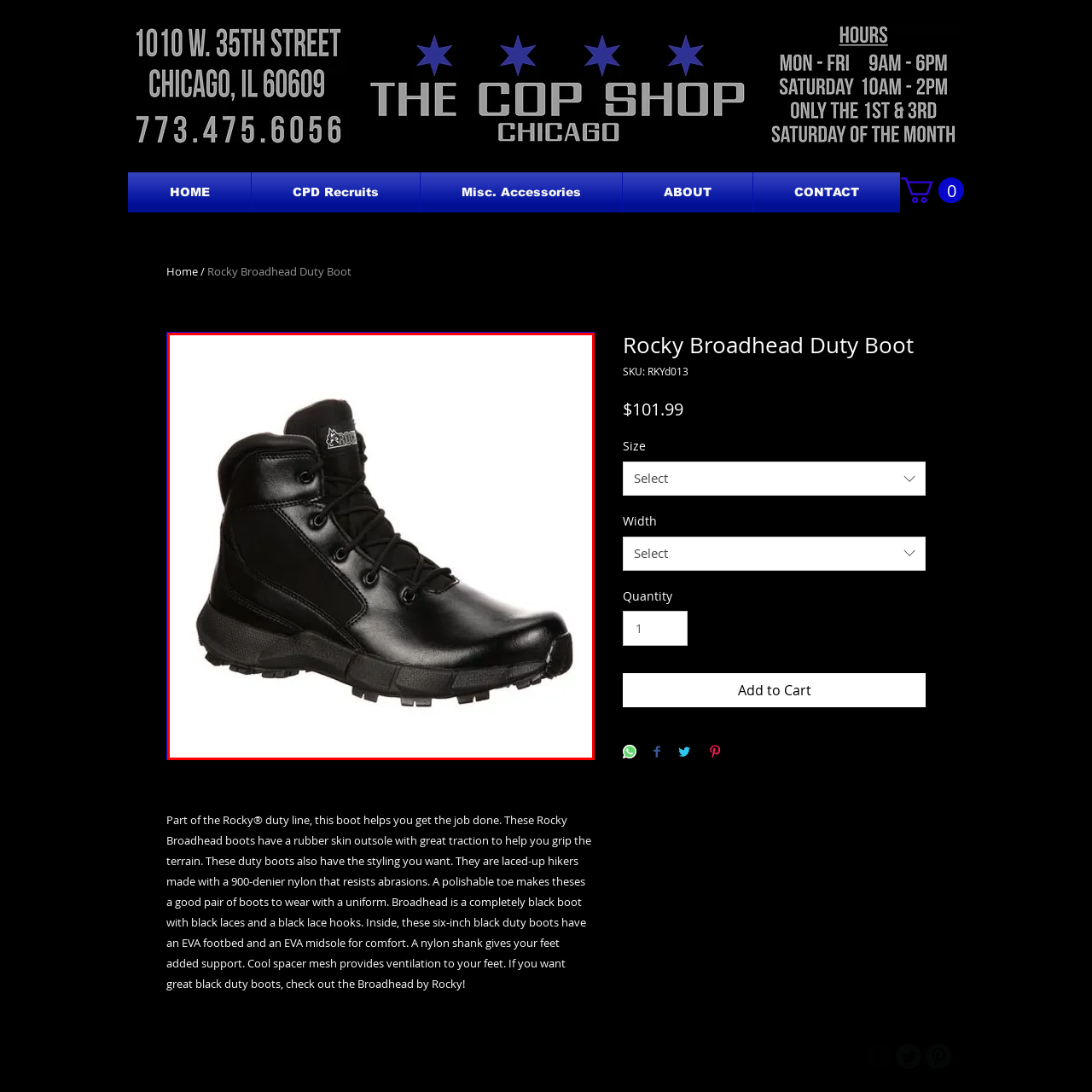What is the height of the boot?
Observe the image within the red bounding box and formulate a detailed response using the visual elements present.

According to the caption, the boot has a 'six-inch height' which provides additional ankle support, implying that the height of the boot is six inches.